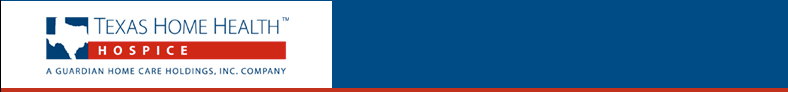What is emphasized by the red banner?
Please answer the question with a single word or phrase, referencing the image.

Hospice service